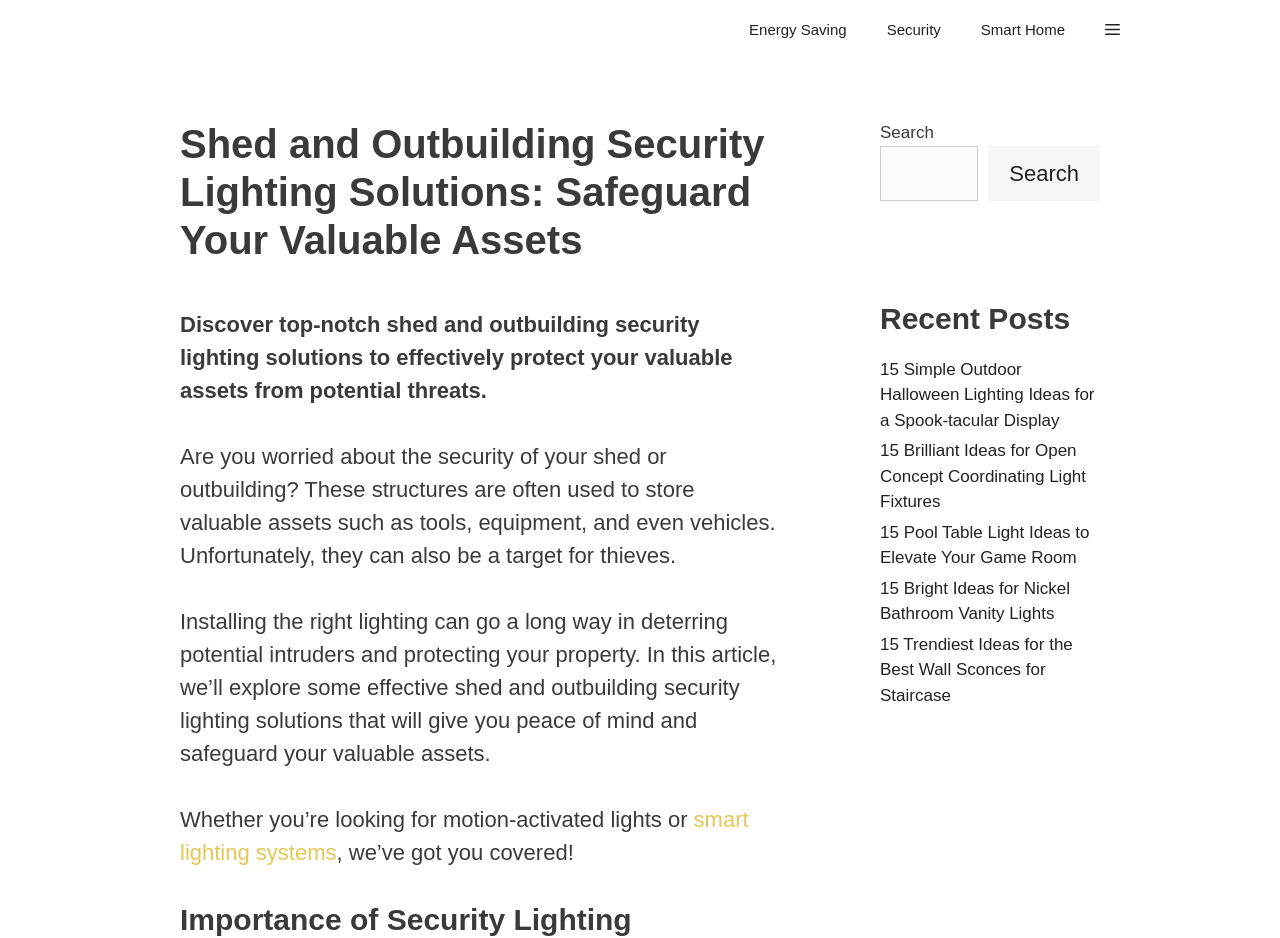Given the description Security, predict the bounding box coordinates of the UI element. Ensure the coordinates are in the format (top-left x, top-left y, bottom-right x, bottom-right y) and all values are between 0 and 1.

[0.677, 0.0, 0.751, 0.064]